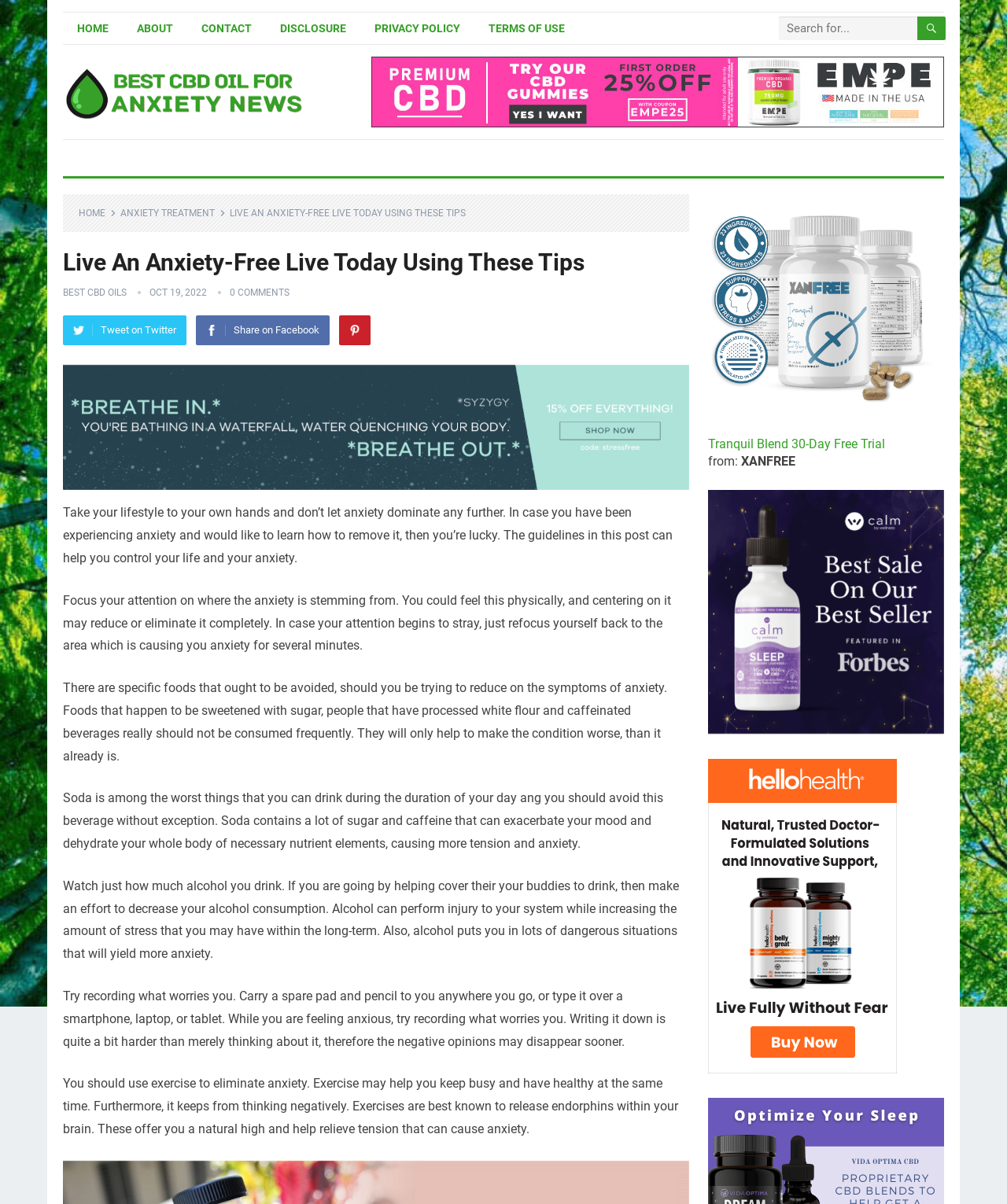What is the purpose of this webpage?
Please ensure your answer to the question is detailed and covers all necessary aspects.

Based on the content of the webpage, it appears to be providing tips and advice on how to manage and overcome anxiety. The text suggests that the reader can take control of their life and anxiety by following the guidelines provided.